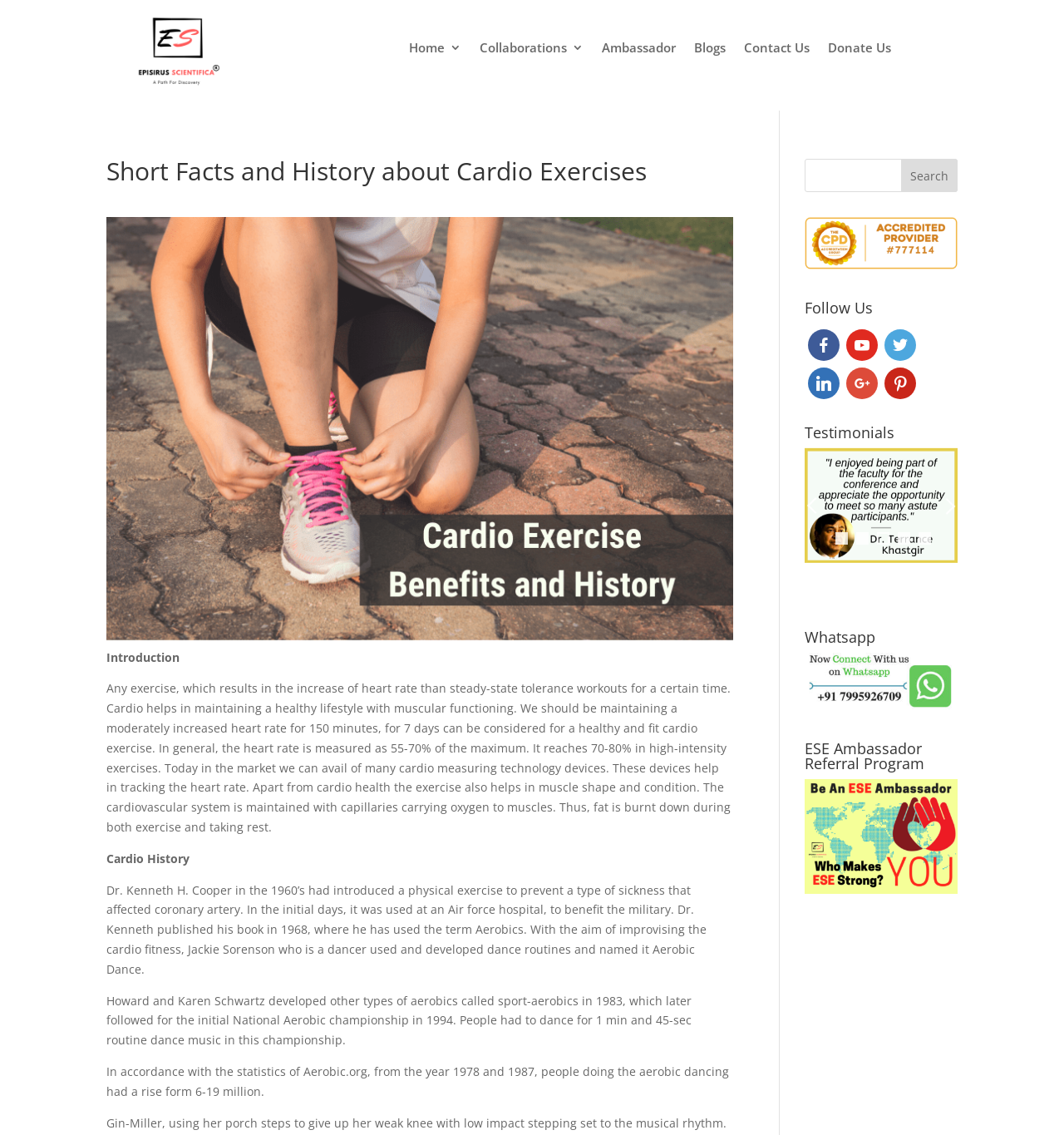What is the purpose of the 'Follow Us' section?
Give a detailed explanation using the information visible in the image.

The 'Follow Us' section on the webpage contains links to various social media platforms, indicating that it is meant for users to connect with the organization on these platforms.